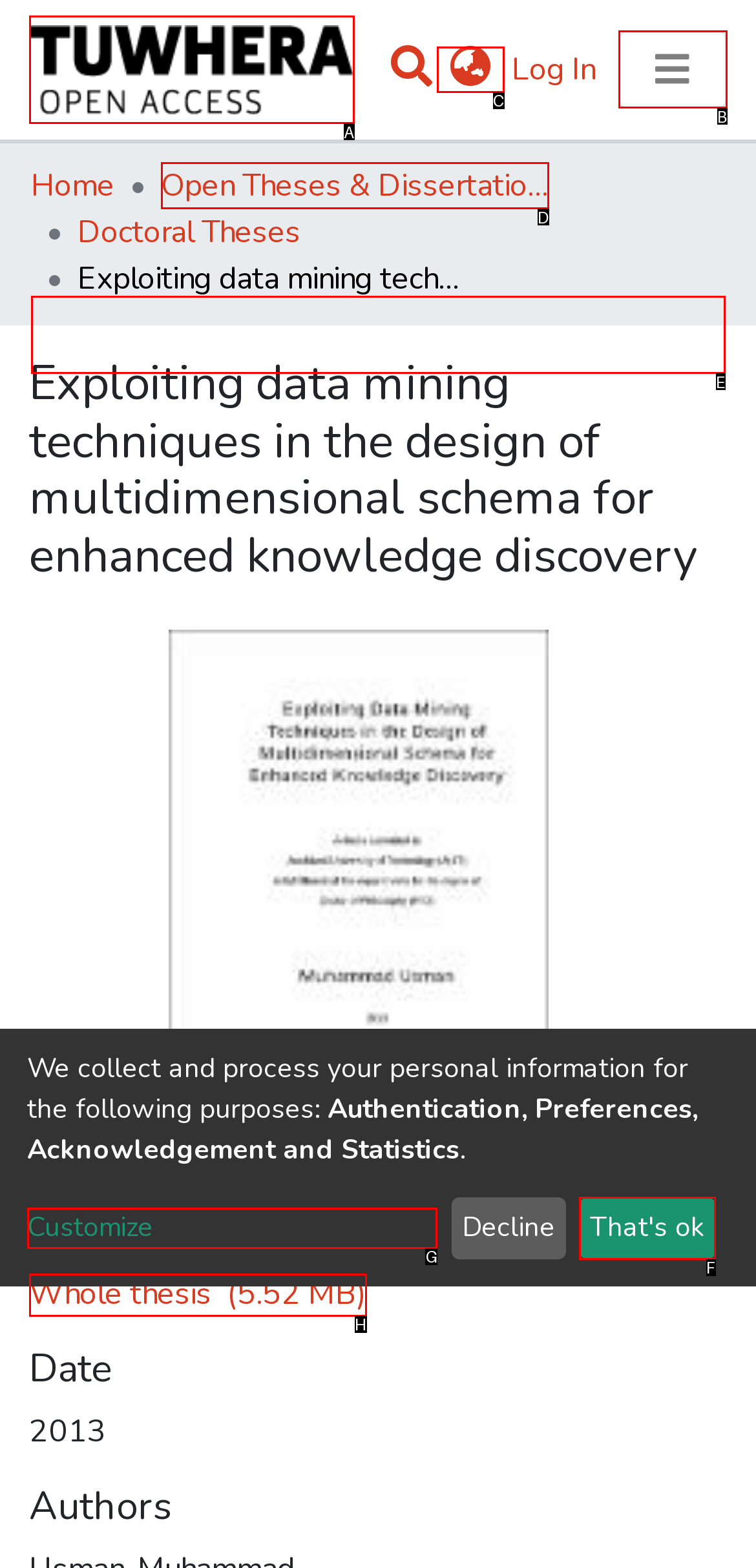Choose the correct UI element to click for this task: Switch language Answer using the letter from the given choices.

C